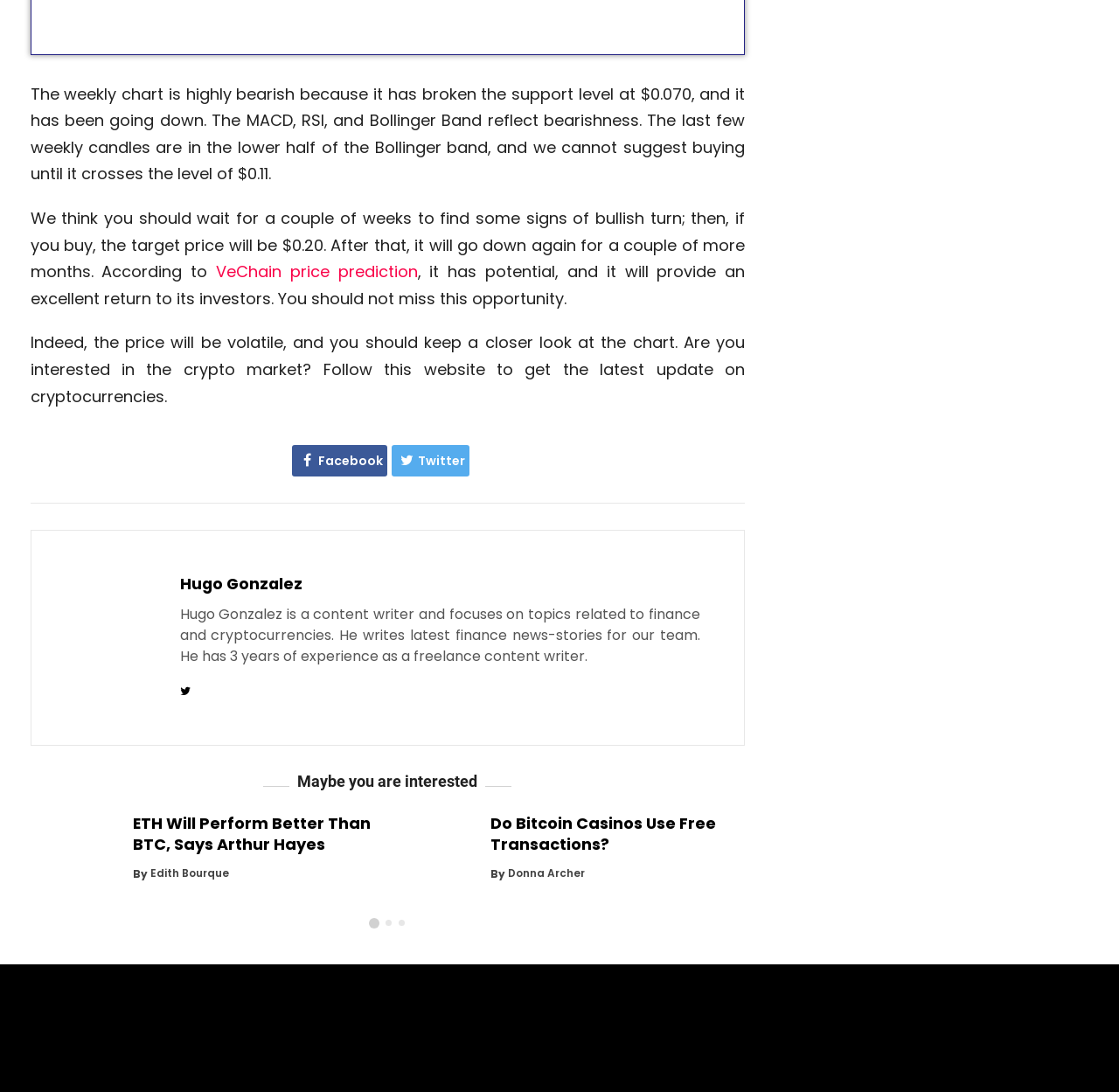Highlight the bounding box coordinates of the element that should be clicked to carry out the following instruction: "Follow on Facebook". The coordinates must be given as four float numbers ranging from 0 to 1, i.e., [left, top, right, bottom].

[0.261, 0.408, 0.346, 0.436]